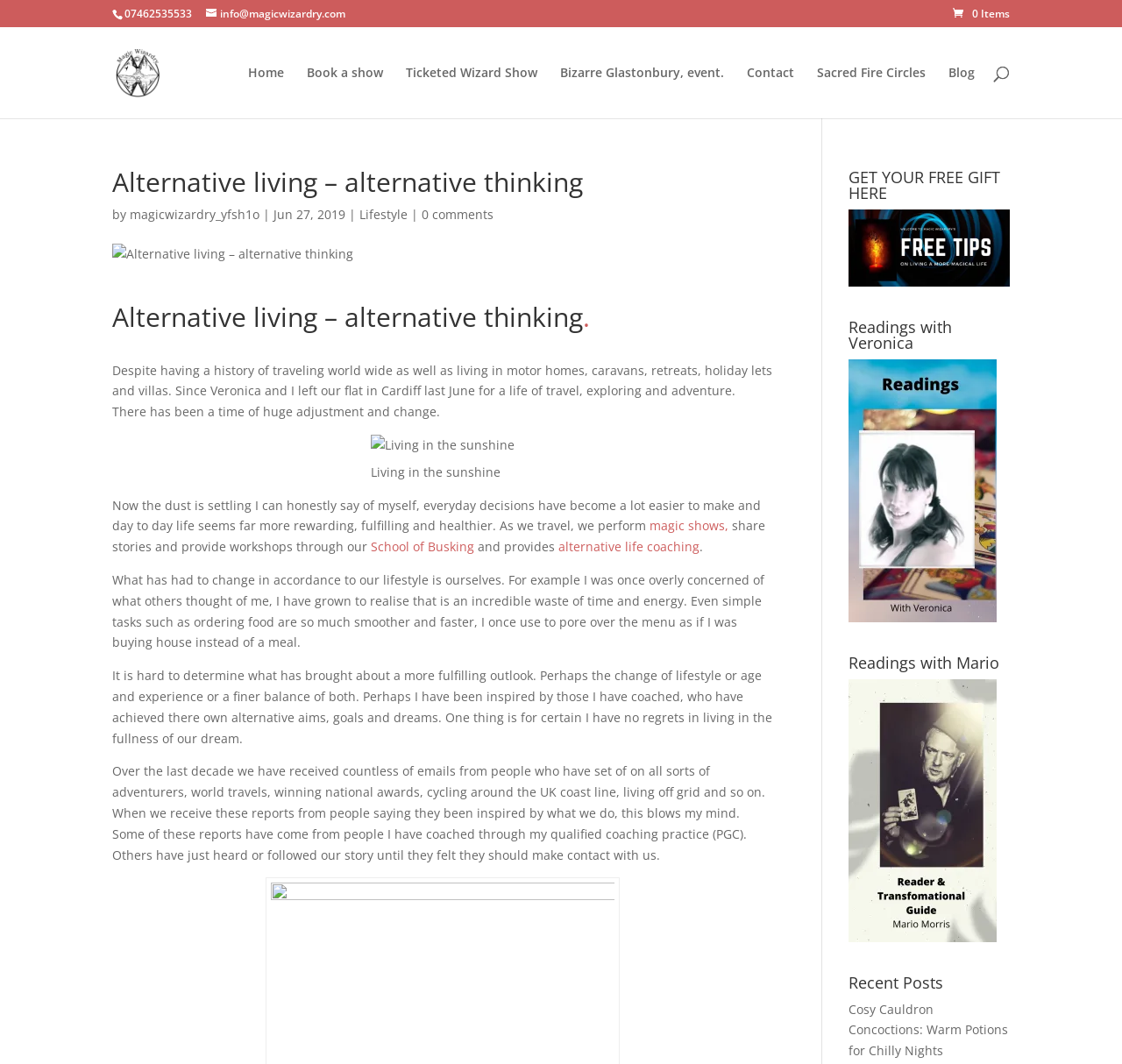Pinpoint the bounding box coordinates of the area that must be clicked to complete this instruction: "Read the 'Cosy Cauldron Concoctions: Warm Potions for Chilly Nights' post".

[0.756, 0.94, 0.899, 0.995]